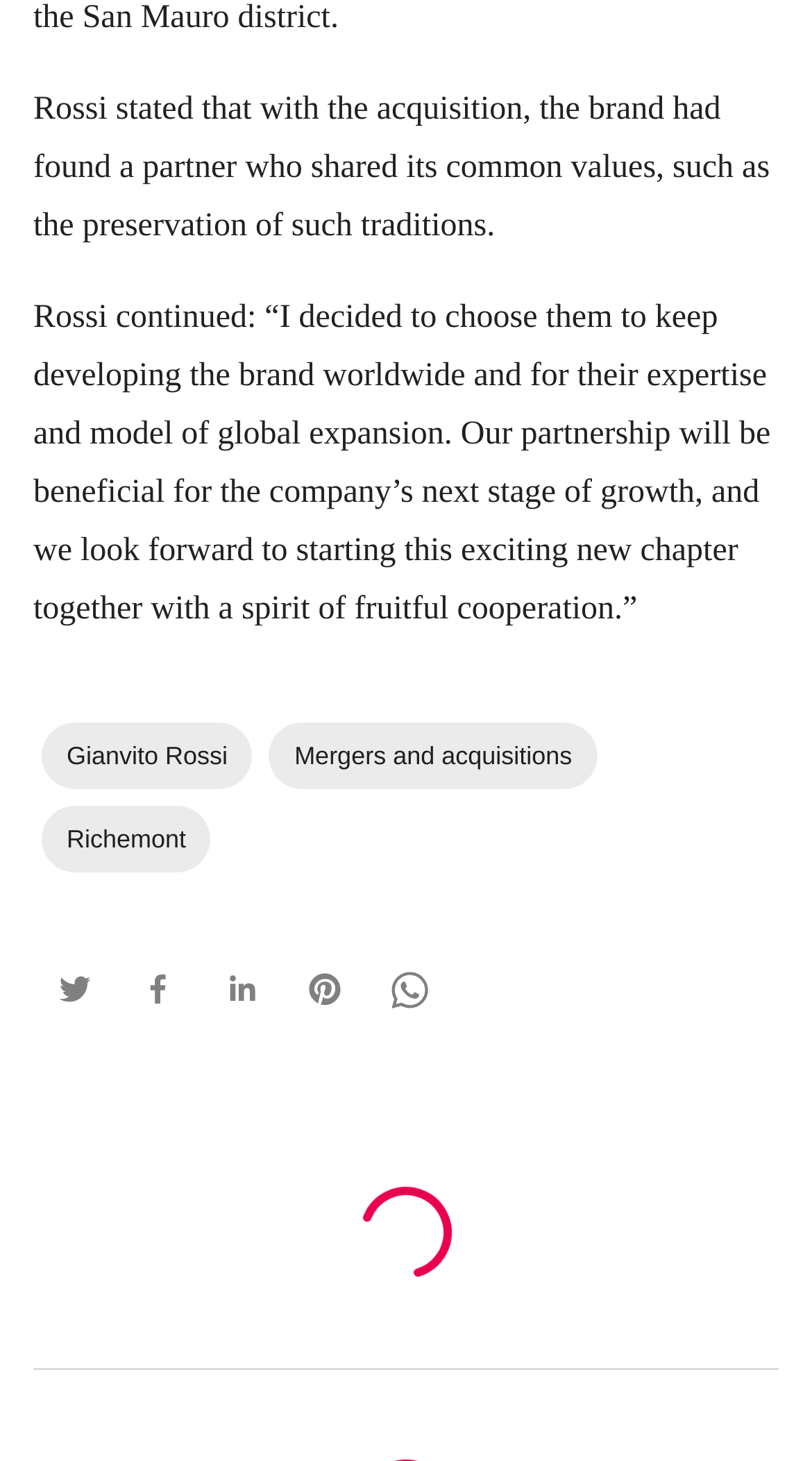Show the bounding box coordinates for the HTML element described as: "Richemont".

[0.051, 0.551, 0.26, 0.597]